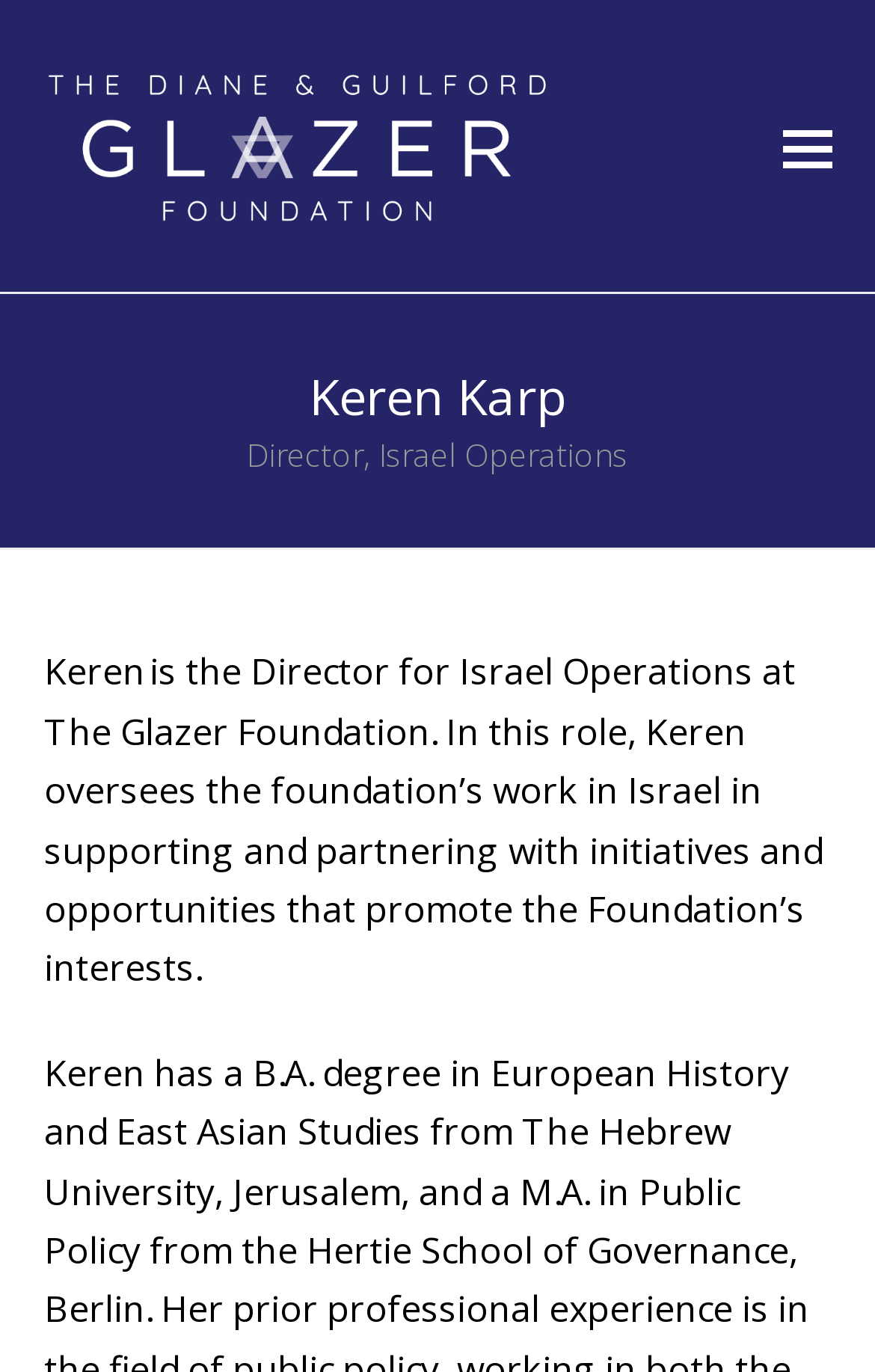What is the name of the foundation?
Using the image as a reference, answer the question with a short word or phrase.

The Glazer Foundation